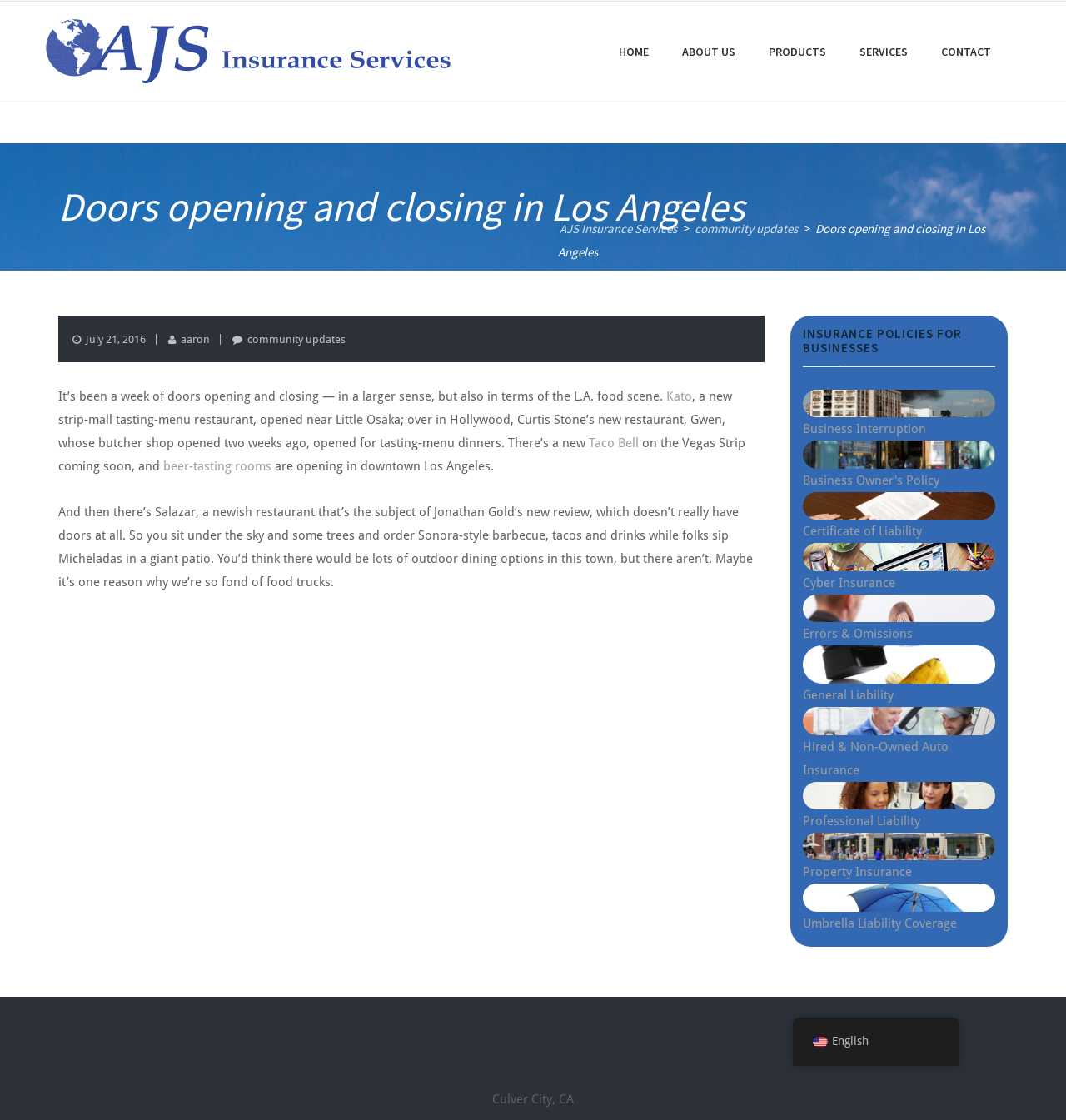Based on the visual content of the image, answer the question thoroughly: What type of insurance policies are listed?

The type of insurance policies listed can be found in the section with a heading element that says 'INSURANCE POLICIES FOR BUSINESSES' with a bounding box coordinate of [0.753, 0.292, 0.934, 0.328]. Below this heading, there are several link elements that list different types of business insurance policies.